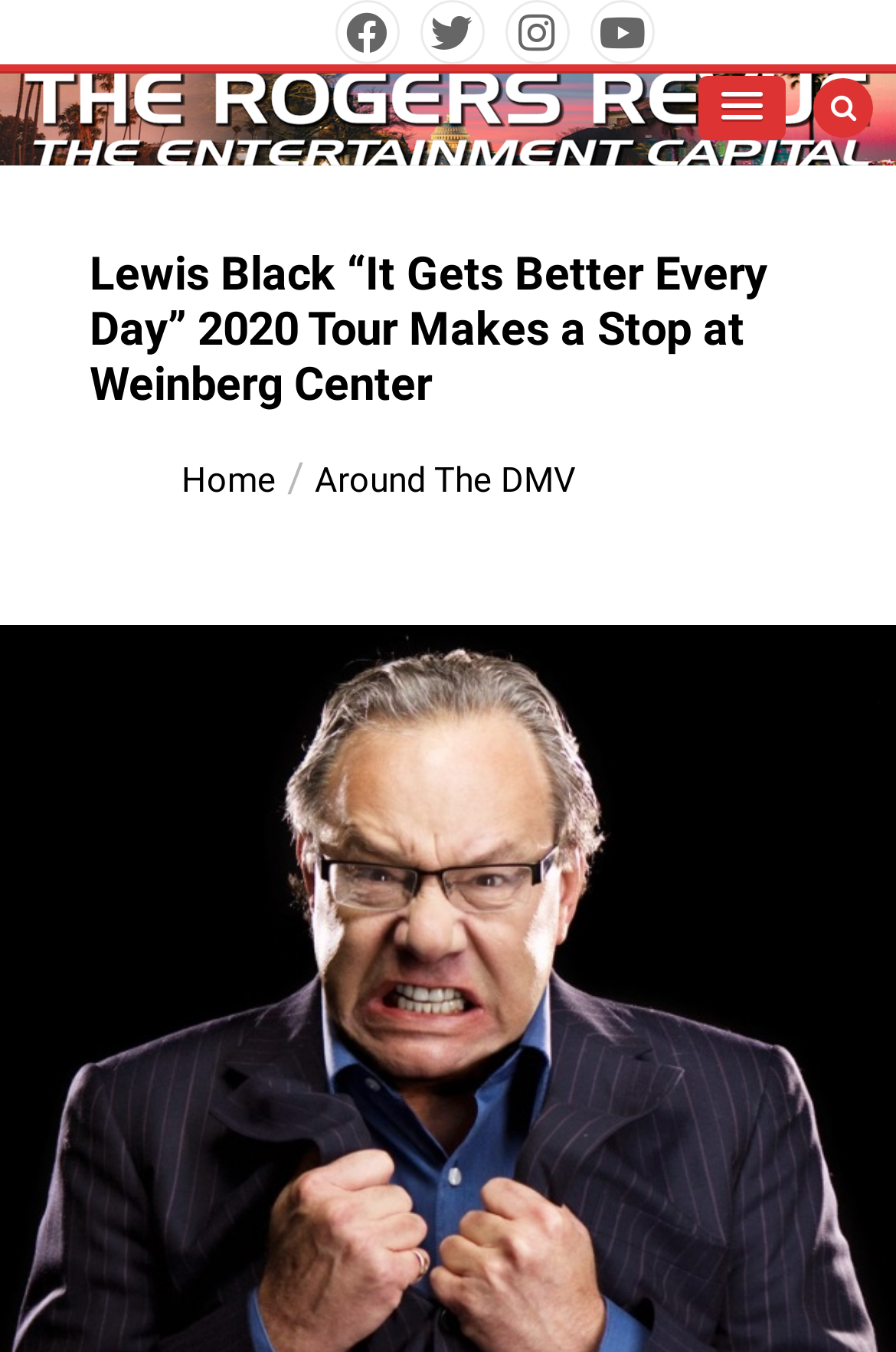Generate a thorough caption that explains the contents of the webpage.

The webpage appears to be an event page for Lewis Black's "It Gets Better Every Day" 2020 tour, with a focus on a specific stop at the Weinberg Center. 

At the top left of the page, there are four social media links, each represented by an icon. To the right of these icons, there is a heading that reads "The Rogers Revue". Below this heading, there is a text that says "The Entertainment Capitol". 

On the top right side of the page, there is a button with a popup menu. Below this button, there is a header section that contains the main title of the event, "Lewis Black “It Gets Better Every Day” 2020 Tour Makes a Stop at Weinberg Center". 

Within this header section, there are two links, "Home" and "Around The DMV", positioned side by side. The "Home" link is located to the left of the "Around The DMV" link.